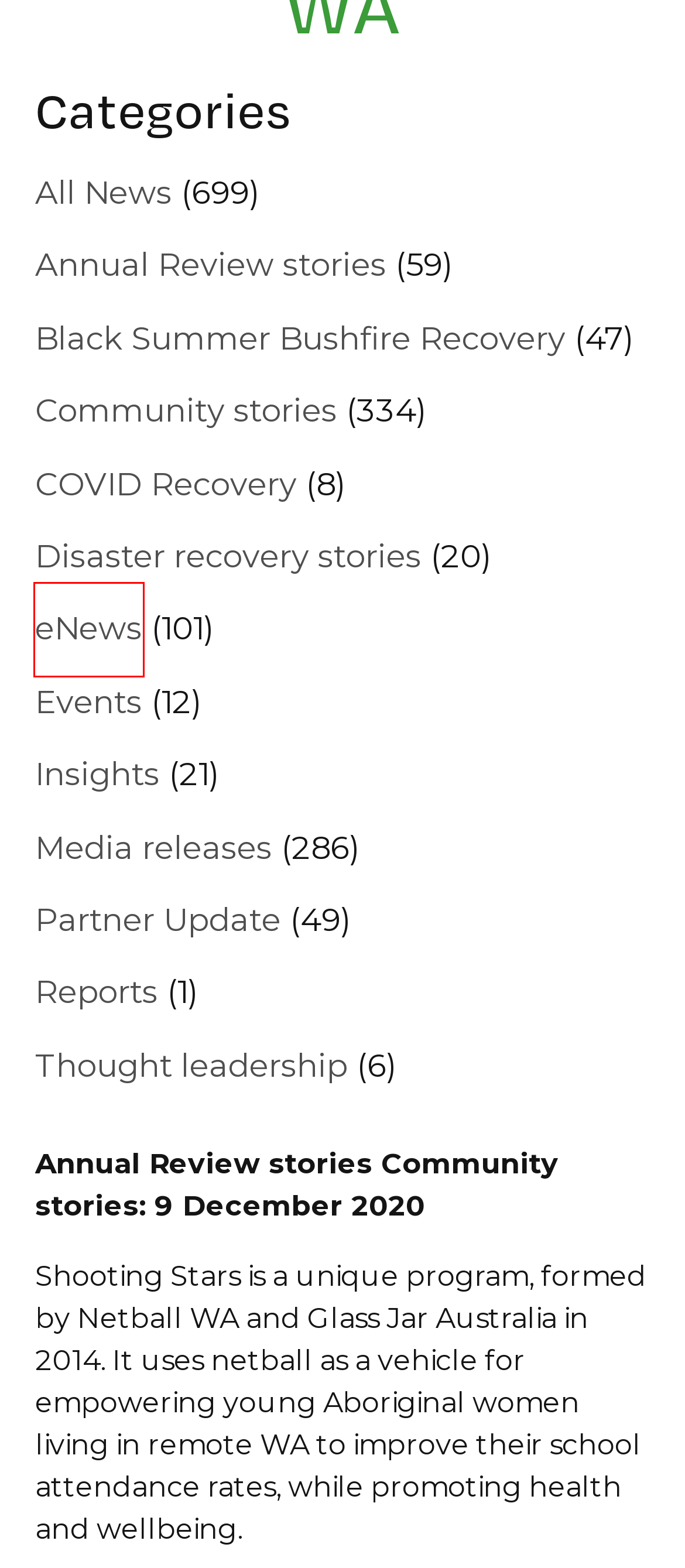Analyze the webpage screenshot with a red bounding box highlighting a UI element. Select the description that best matches the new webpage after clicking the highlighted element. Here are the options:
A. Reports | Foundation for Rural & Regional Renewal (FRRR)
B. Events | Foundation for Rural & Regional Renewal (FRRR)
C. Disaster recovery stories | Foundation for Rural & Regional Renewal (FRRR)
D. Annual Review stories | Foundation for Rural & Regional Renewal (FRRR)
E. Insights | Foundation for Rural & Regional Renewal (FRRR)
F. Media releases | Foundation for Rural & Regional Renewal (FRRR)
G. COVID Recovery | Foundation for Rural & Regional Renewal (FRRR)
H. eNews | Foundation for Rural & Regional Renewal (FRRR)

H